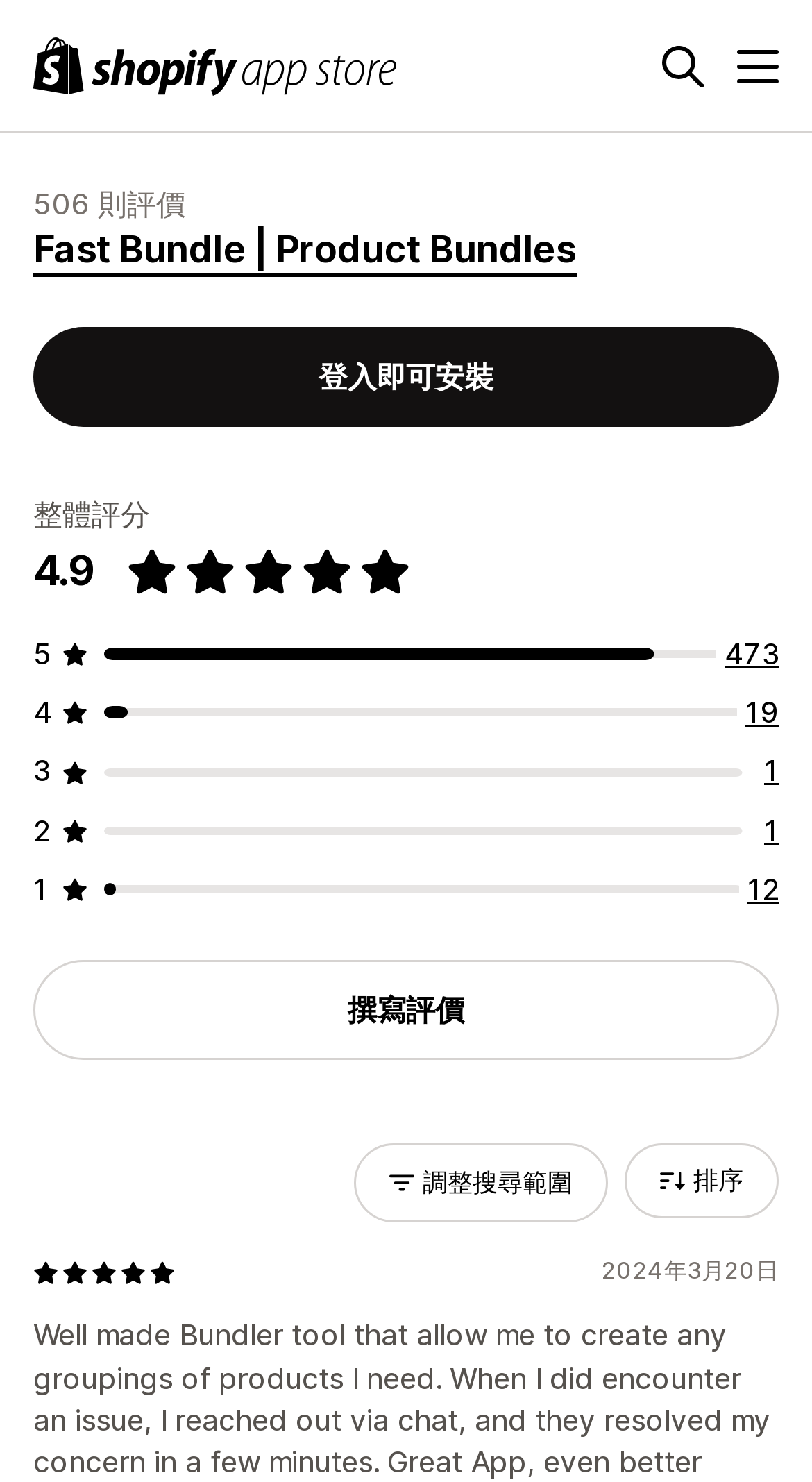Extract the heading text from the webpage.

Fast Bundle | Product Bundles
506 則評價